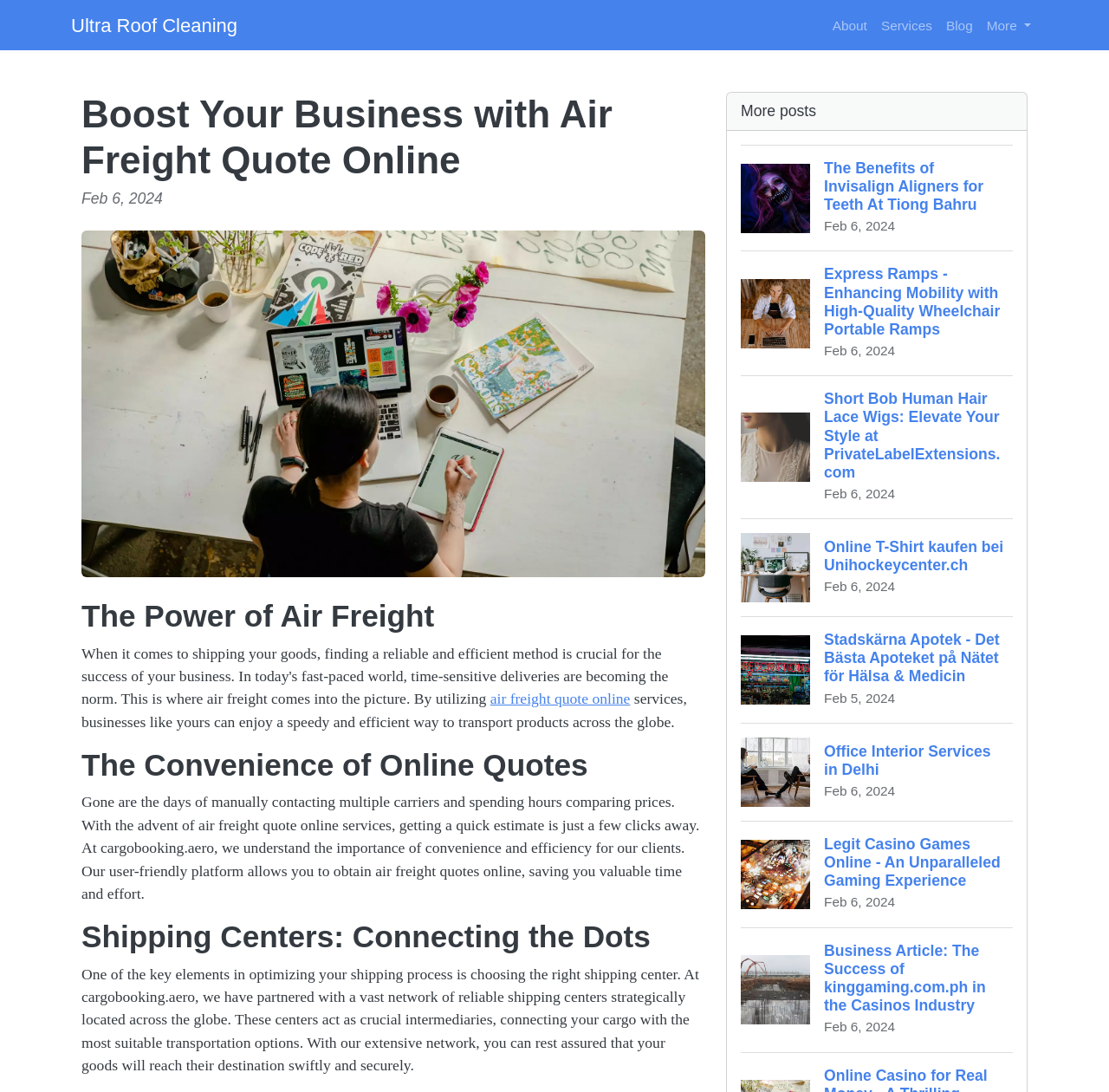Can you find the bounding box coordinates of the area I should click to execute the following instruction: "Click the 'Services' link"?

[0.788, 0.008, 0.847, 0.039]